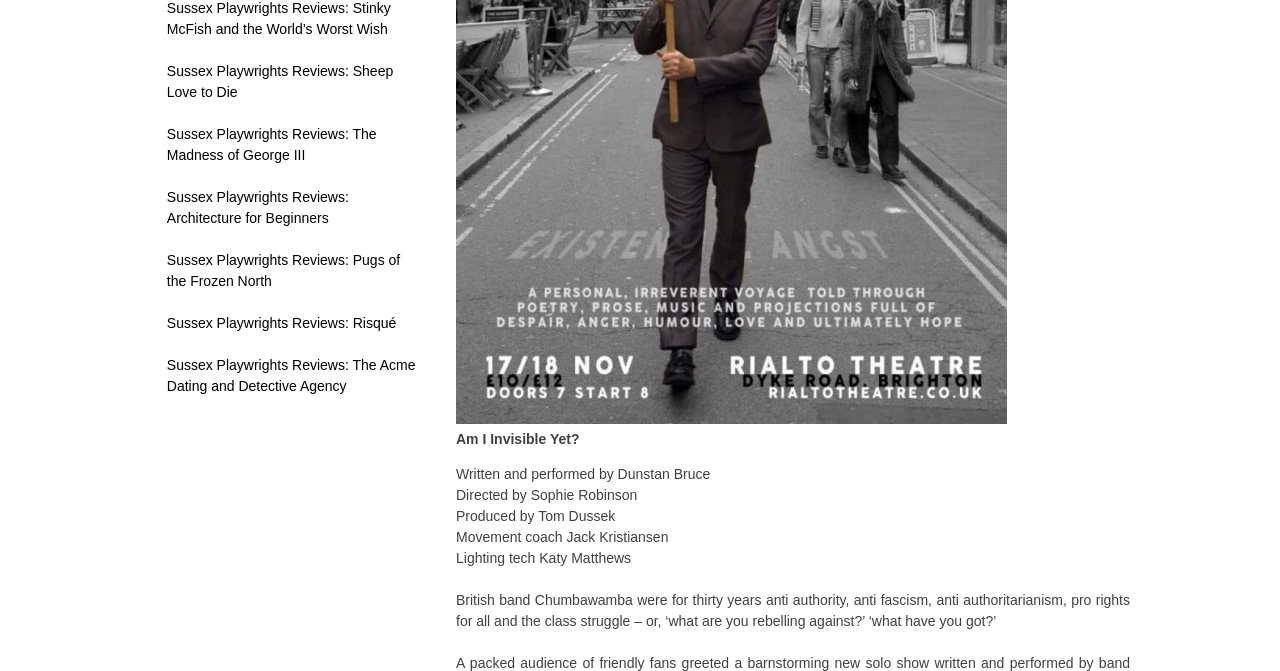Find and provide the bounding box coordinates for the UI element described with: "Sussex Playwrights Reviews: Risqué".

[0.13, 0.466, 0.325, 0.497]